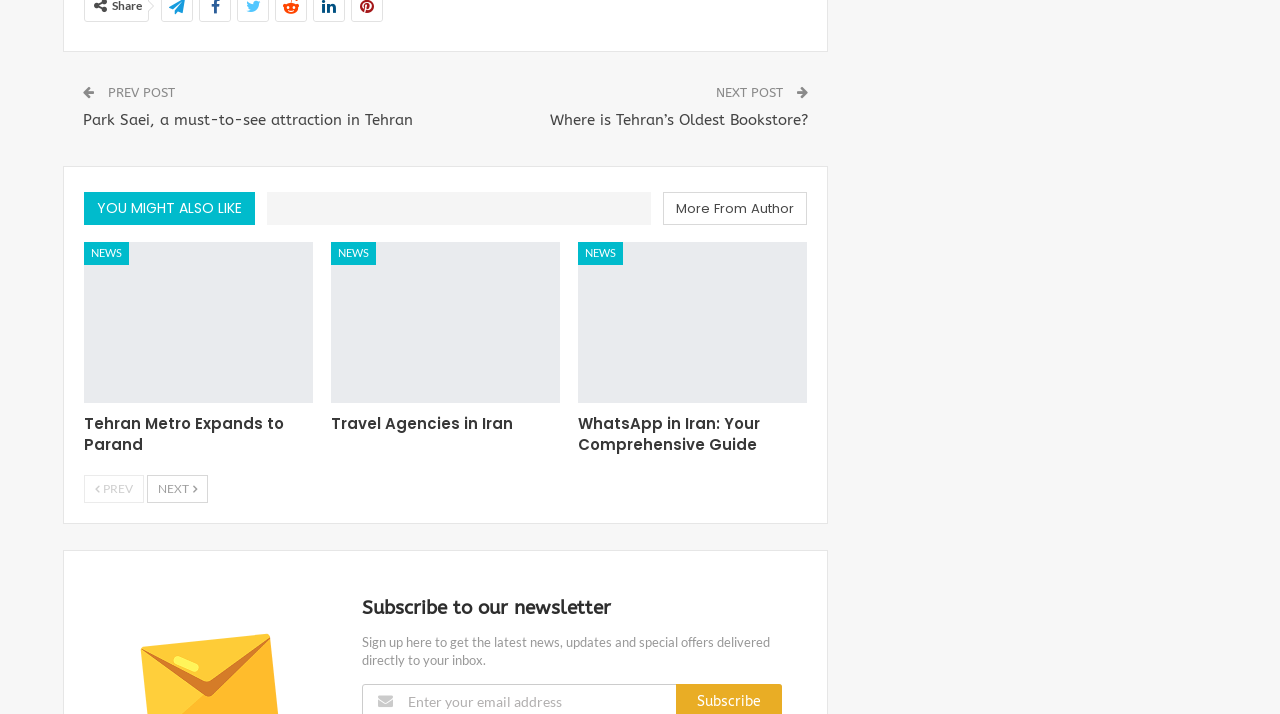Find the bounding box coordinates for the area that must be clicked to perform this action: "Click on the link to read about Park Saei".

[0.065, 0.156, 0.323, 0.181]